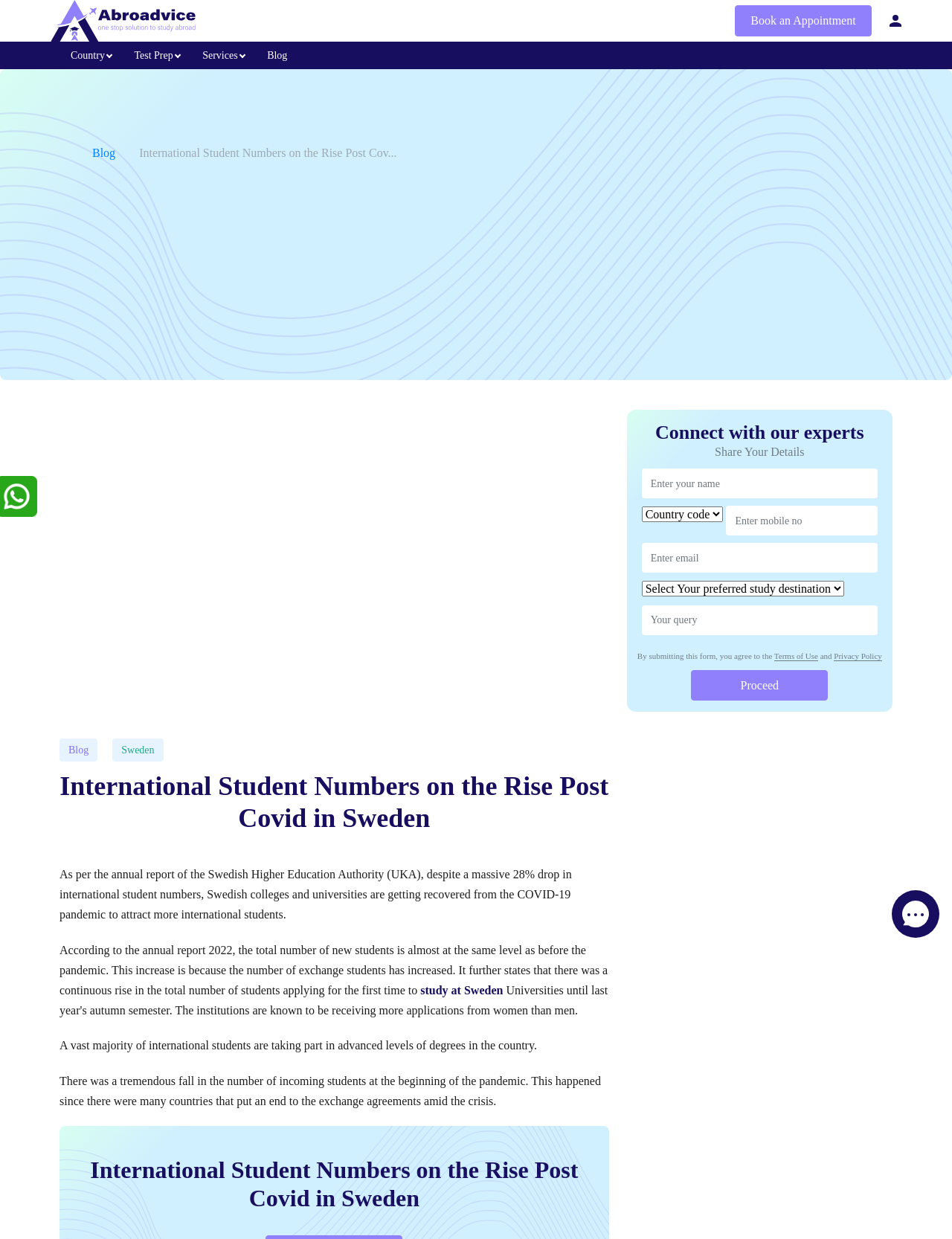Find the bounding box coordinates of the element you need to click on to perform this action: 'Click the 'Terms of Use' link'. The coordinates should be represented by four float values between 0 and 1, in the format [left, top, right, bottom].

[0.813, 0.526, 0.859, 0.534]